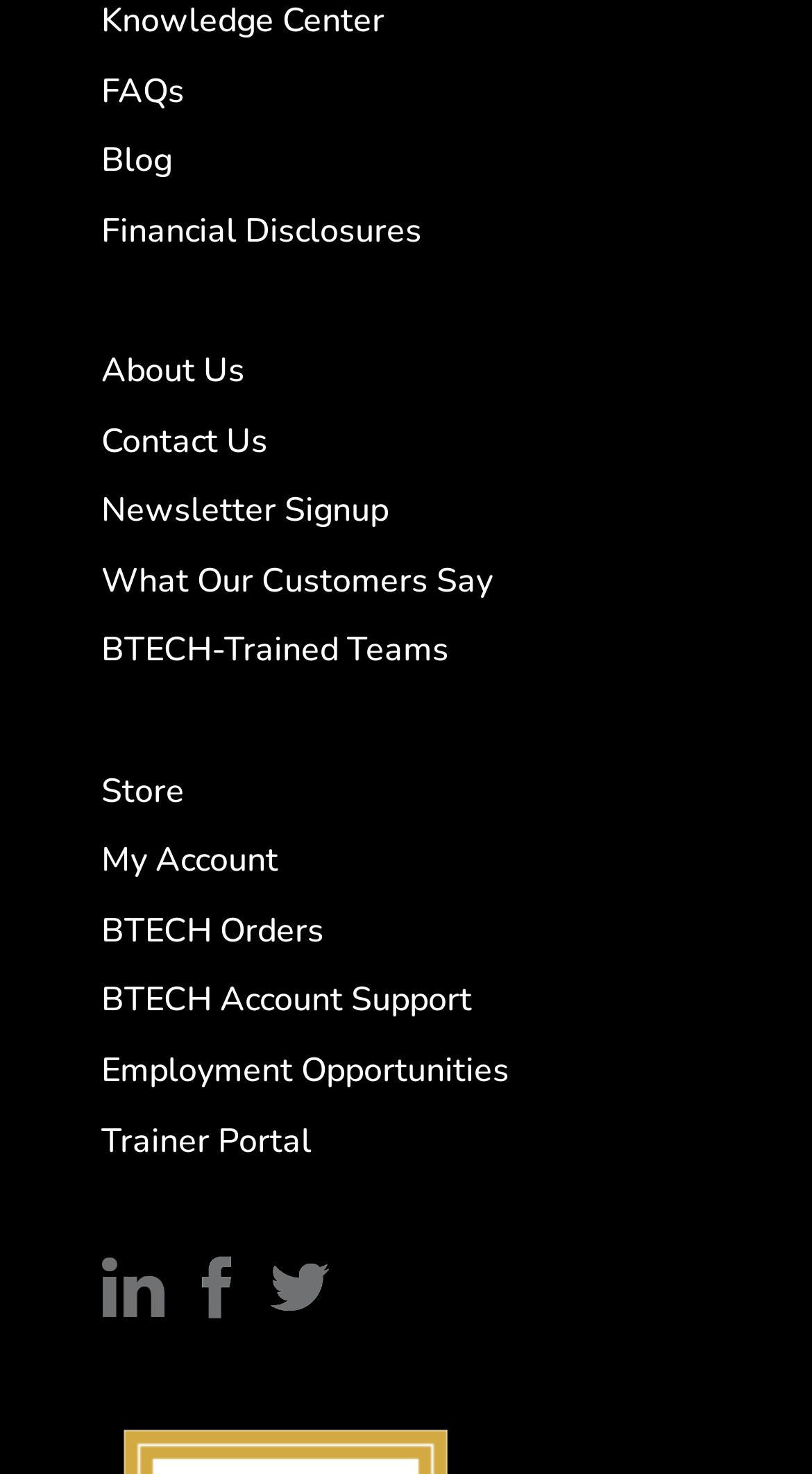Could you please study the image and provide a detailed answer to the question:
How many social media links are there?

I counted the number of social media links by looking at the links at the bottom of the page, which are 'Behavioral Tech Institute - Linked In', 'Behavioral Tech Institute - Facebook', and 'Behavioral Tech Institute - Twitter'. Each of these links has an accompanying image, indicating that they are social media links.